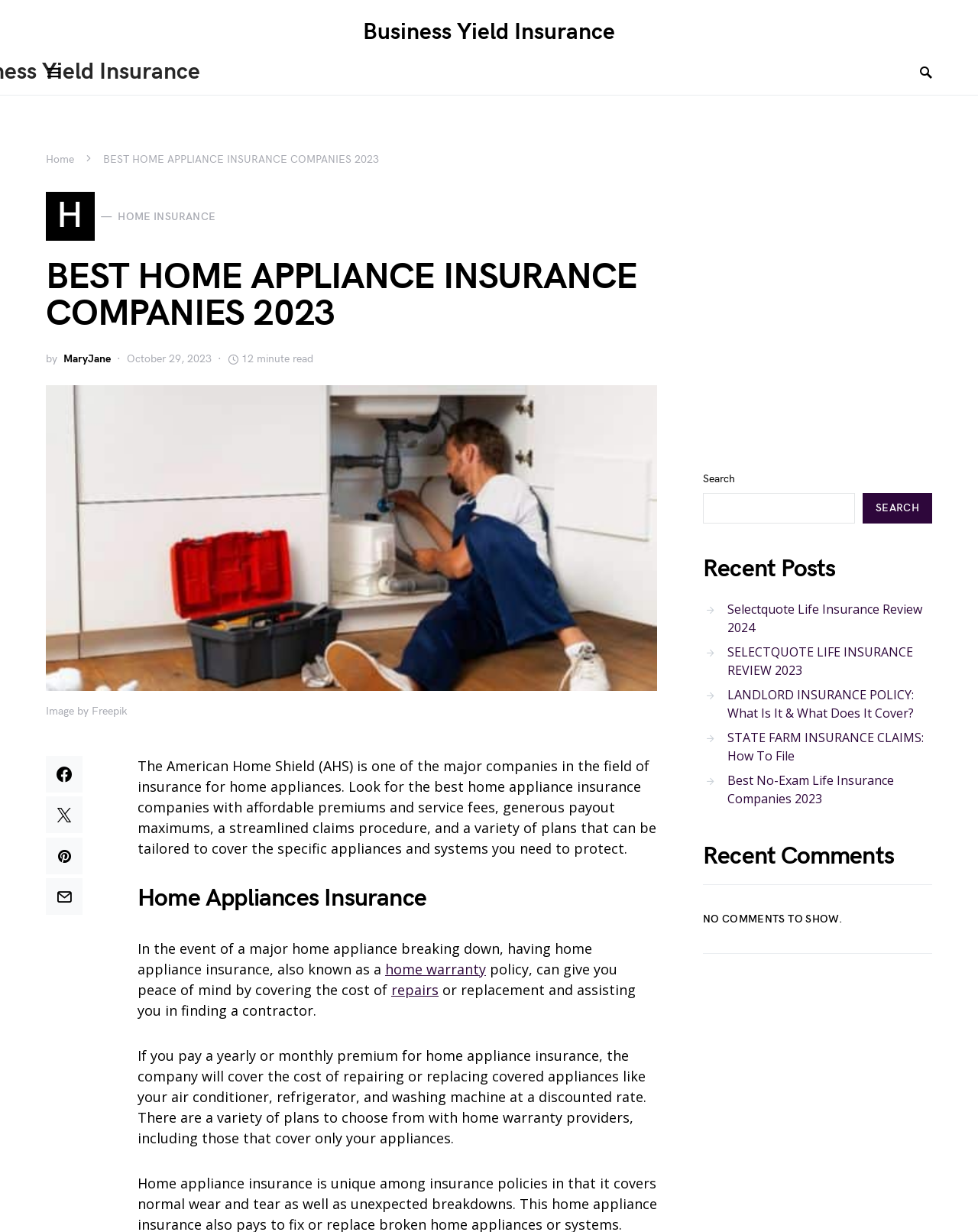Please answer the following question using a single word or phrase: 
What is the purpose of home appliance insurance?

To cover the cost of repairs or replacement